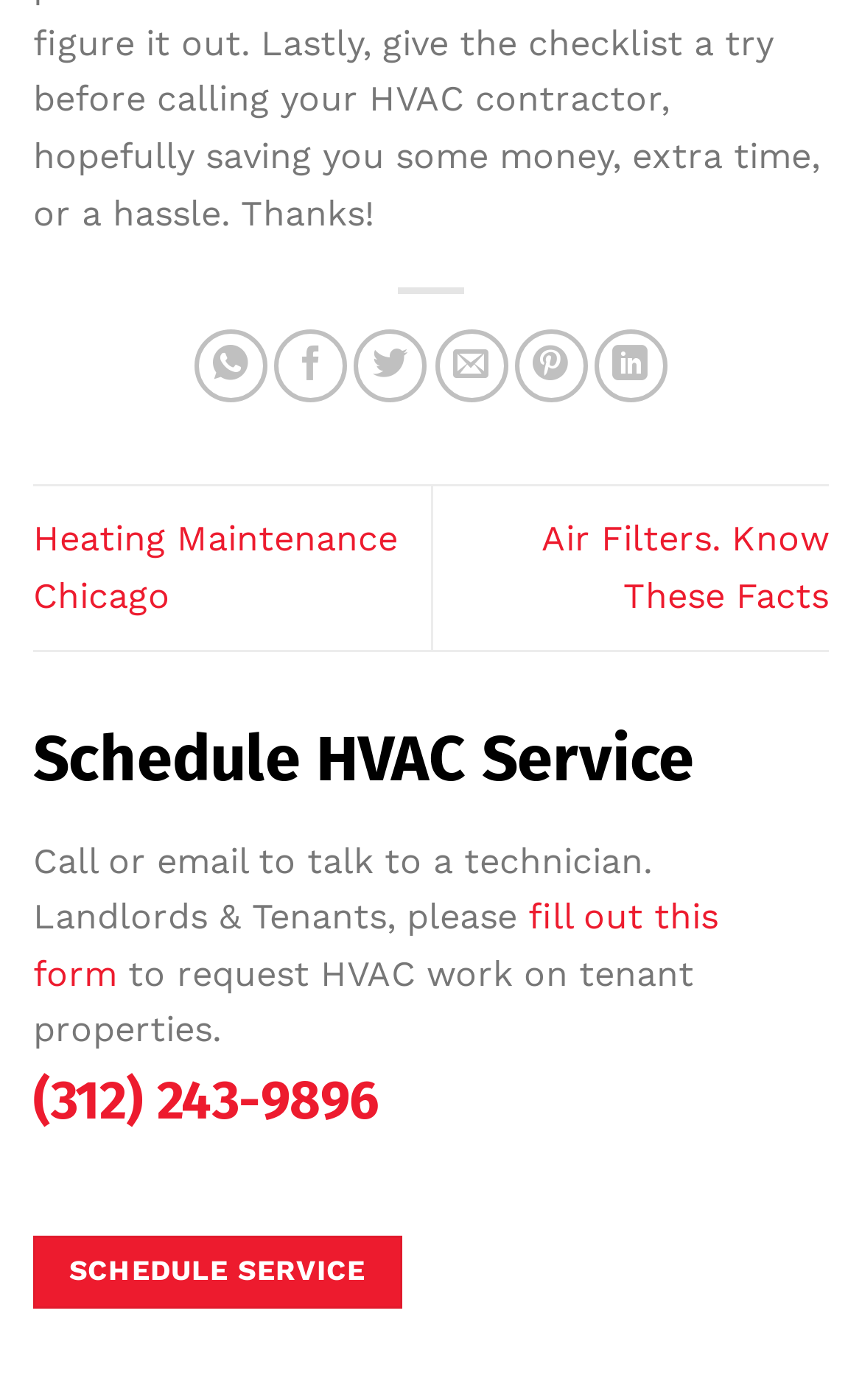Please locate the bounding box coordinates of the element that should be clicked to complete the given instruction: "Schedule HVAC Service".

[0.038, 0.513, 0.962, 0.572]